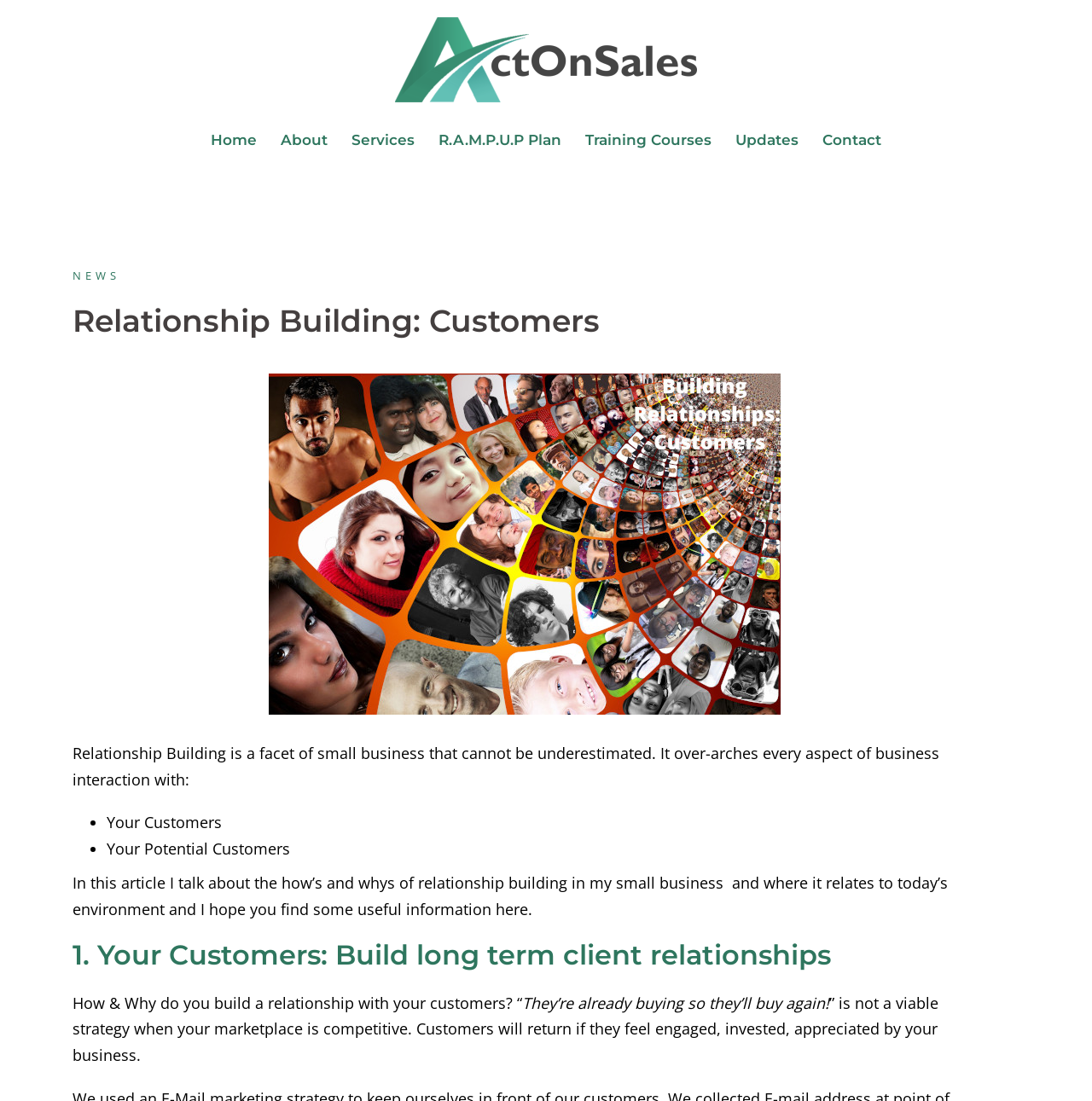Identify the bounding box for the UI element described as: "News". Ensure the coordinates are four float numbers between 0 and 1, formatted as [left, top, right, bottom].

[0.066, 0.243, 0.11, 0.257]